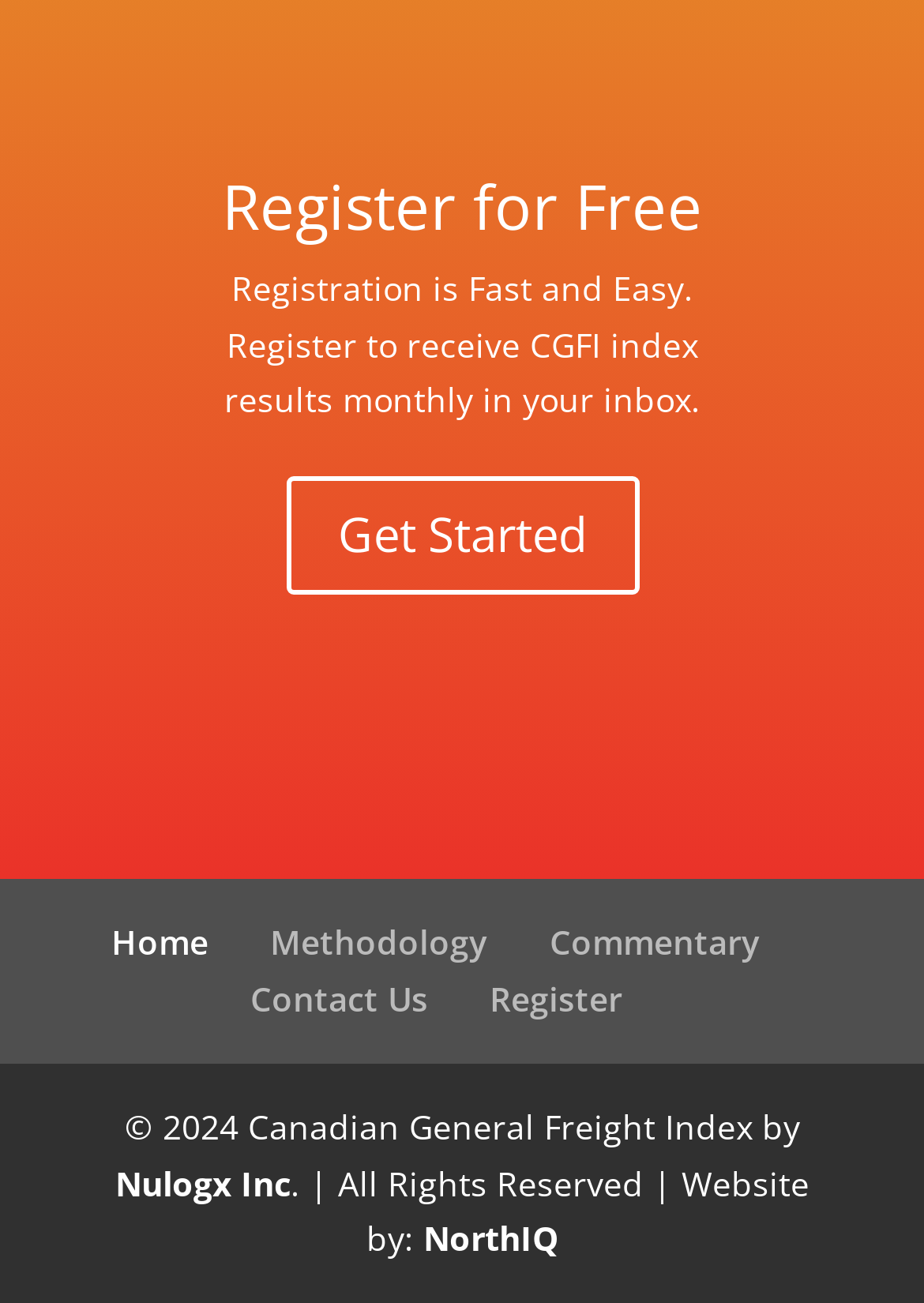What is the name of the organization behind the Canadian General Freight Index?
Please elaborate on the answer to the question with detailed information.

The link element 'Nulogx Inc' is present at the bottom of the webpage, indicating that Nulogx Inc is the organization behind the Canadian General Freight Index.